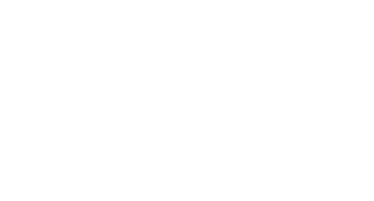In which country is the compliance training likely to be used? From the image, respond with a single word or brief phrase.

Norway